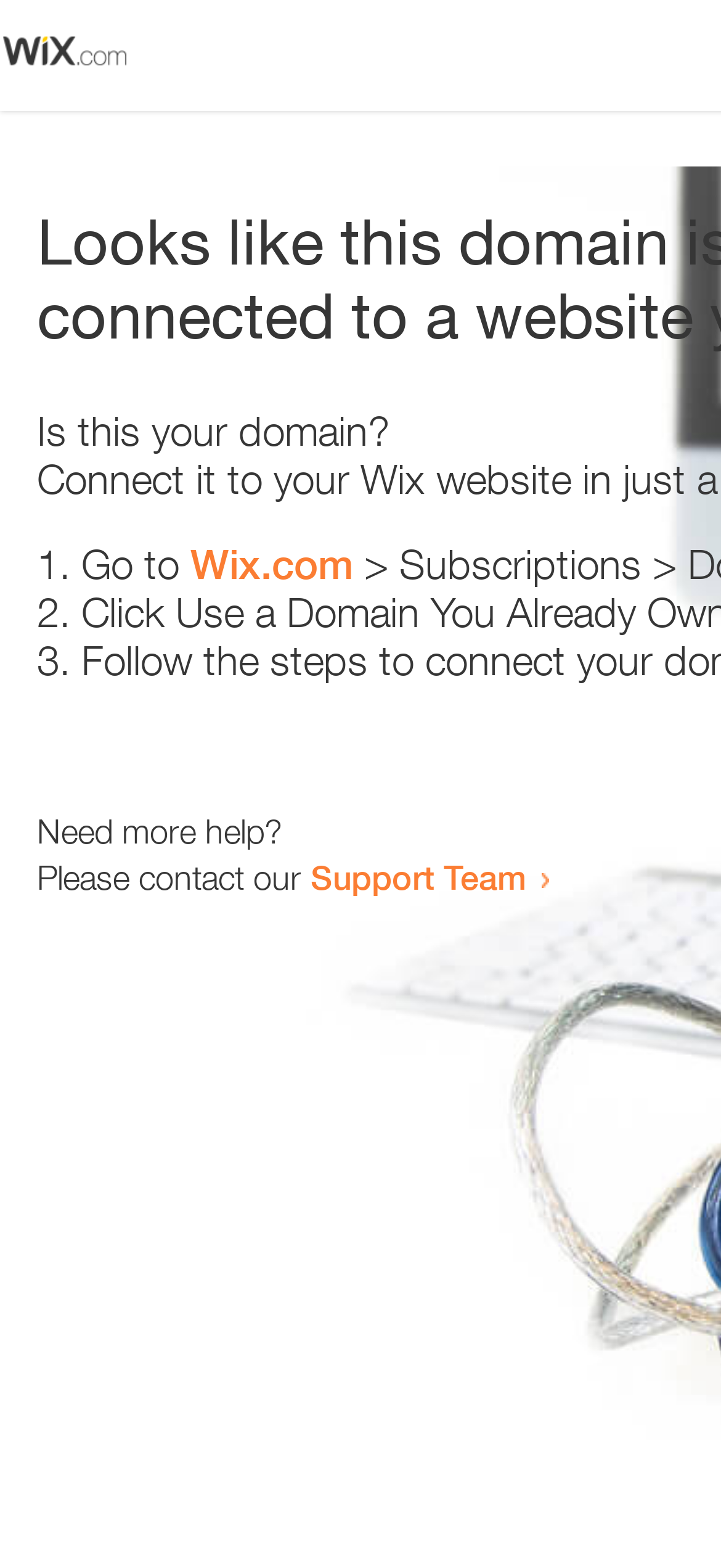Using details from the image, please answer the following question comprehensively:
Who can be contacted for more help?

The webpage contains a link with the text 'Support Team', which suggests that the Support Team can be contacted for more help. This is further supported by the context of the sentence 'Please contact our Support Team'.